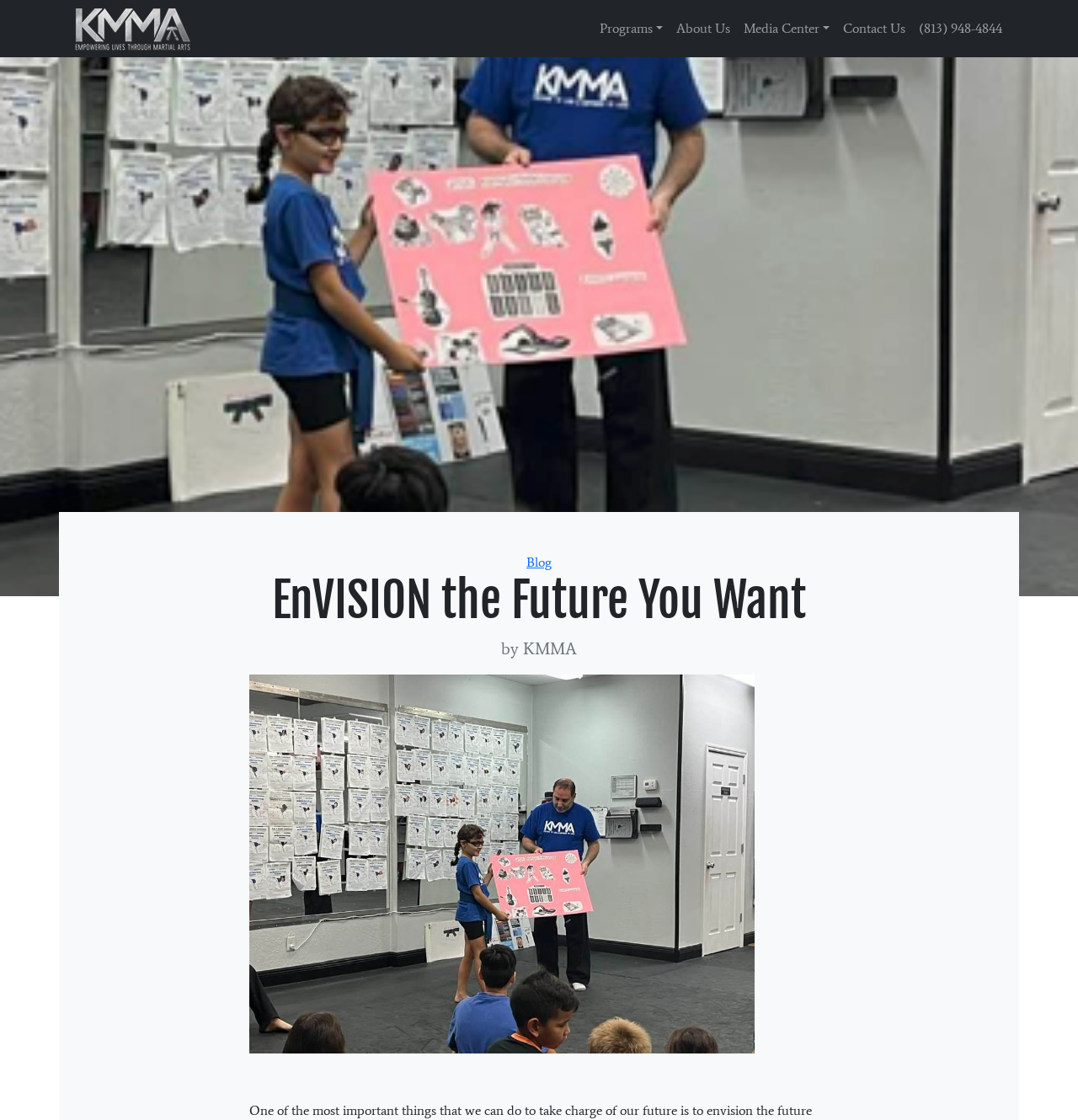Identify the bounding box for the described UI element. Provide the coordinates in (top-left x, top-left y, bottom-right x, bottom-right y) format with values ranging from 0 to 1: alt="Krav Maga Martial Arts logo"

[0.064, 0.017, 0.181, 0.031]